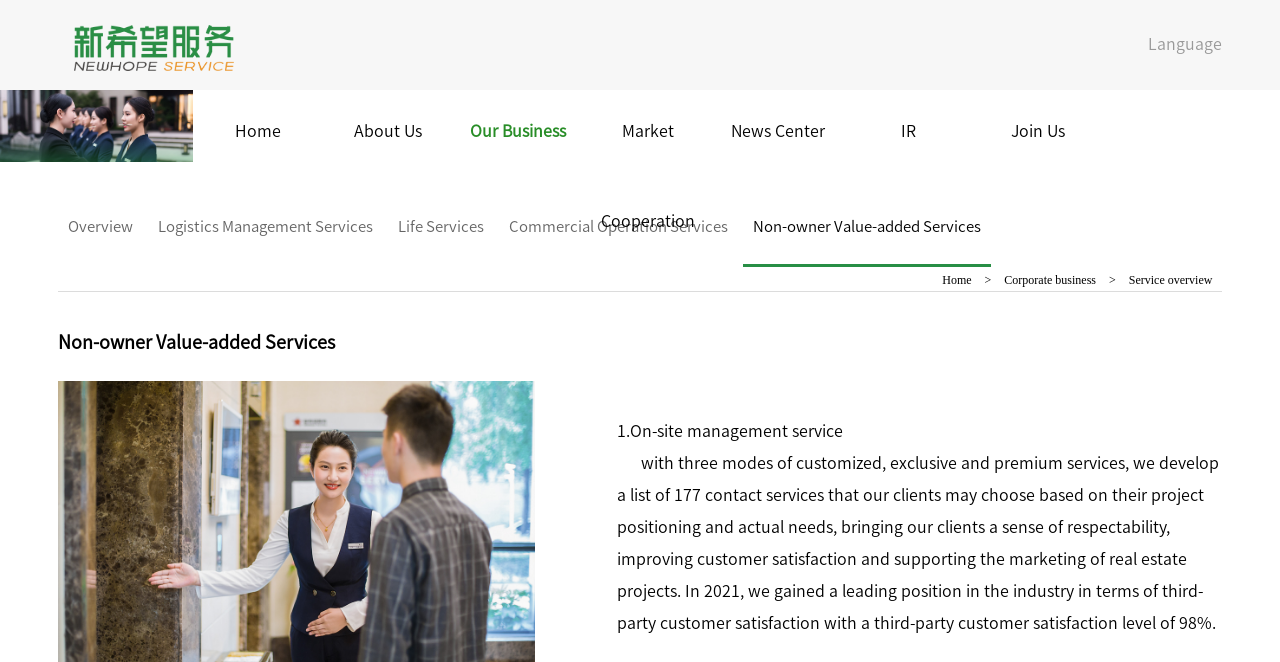What is the name of the company?
Answer the question based on the image using a single word or a brief phrase.

New Hope Service Holdings Limited